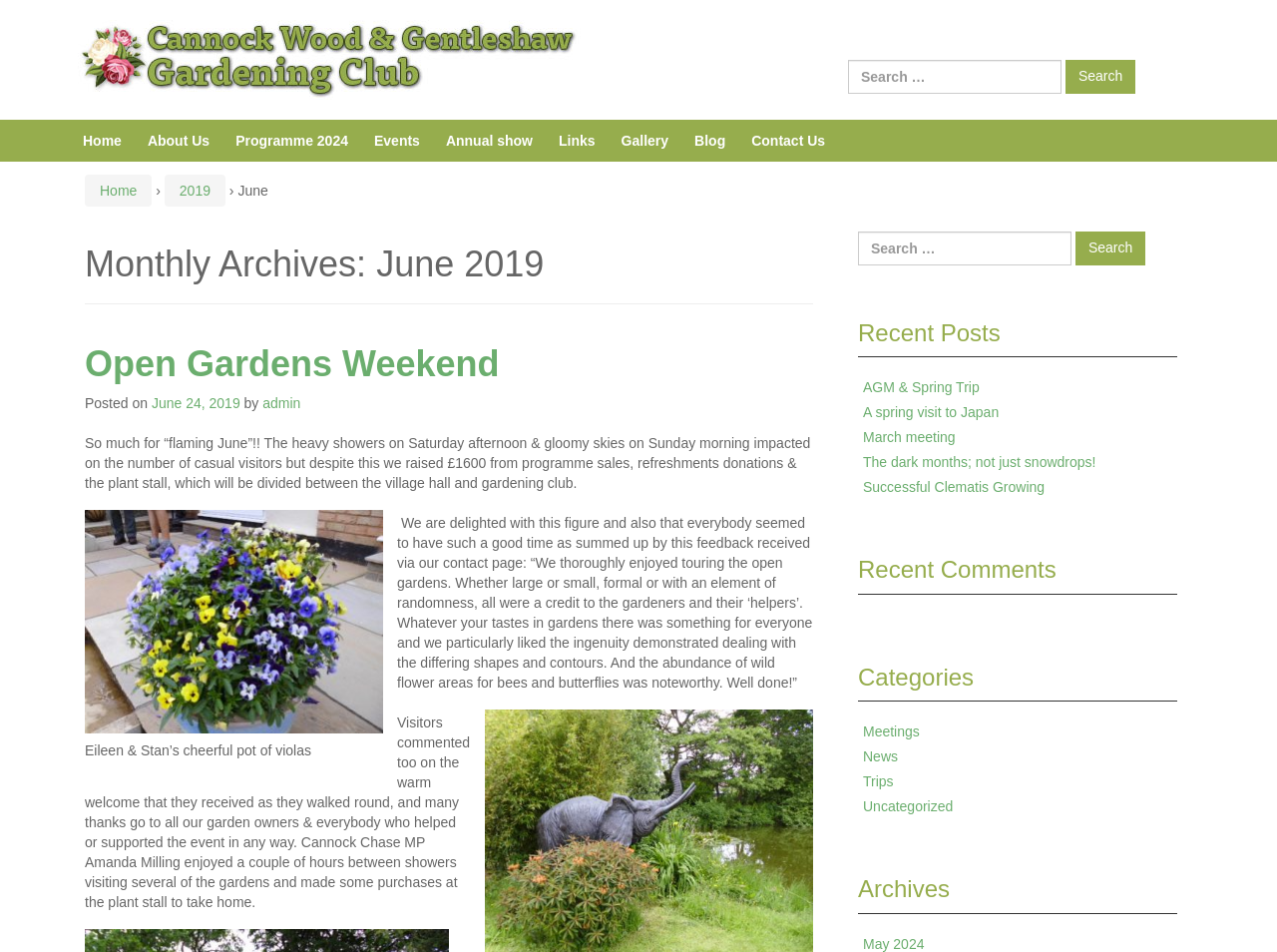Predict the bounding box of the UI element based on the description: "Open Gardens Weekend". The coordinates should be four float numbers between 0 and 1, formatted as [left, top, right, bottom].

[0.066, 0.36, 0.391, 0.403]